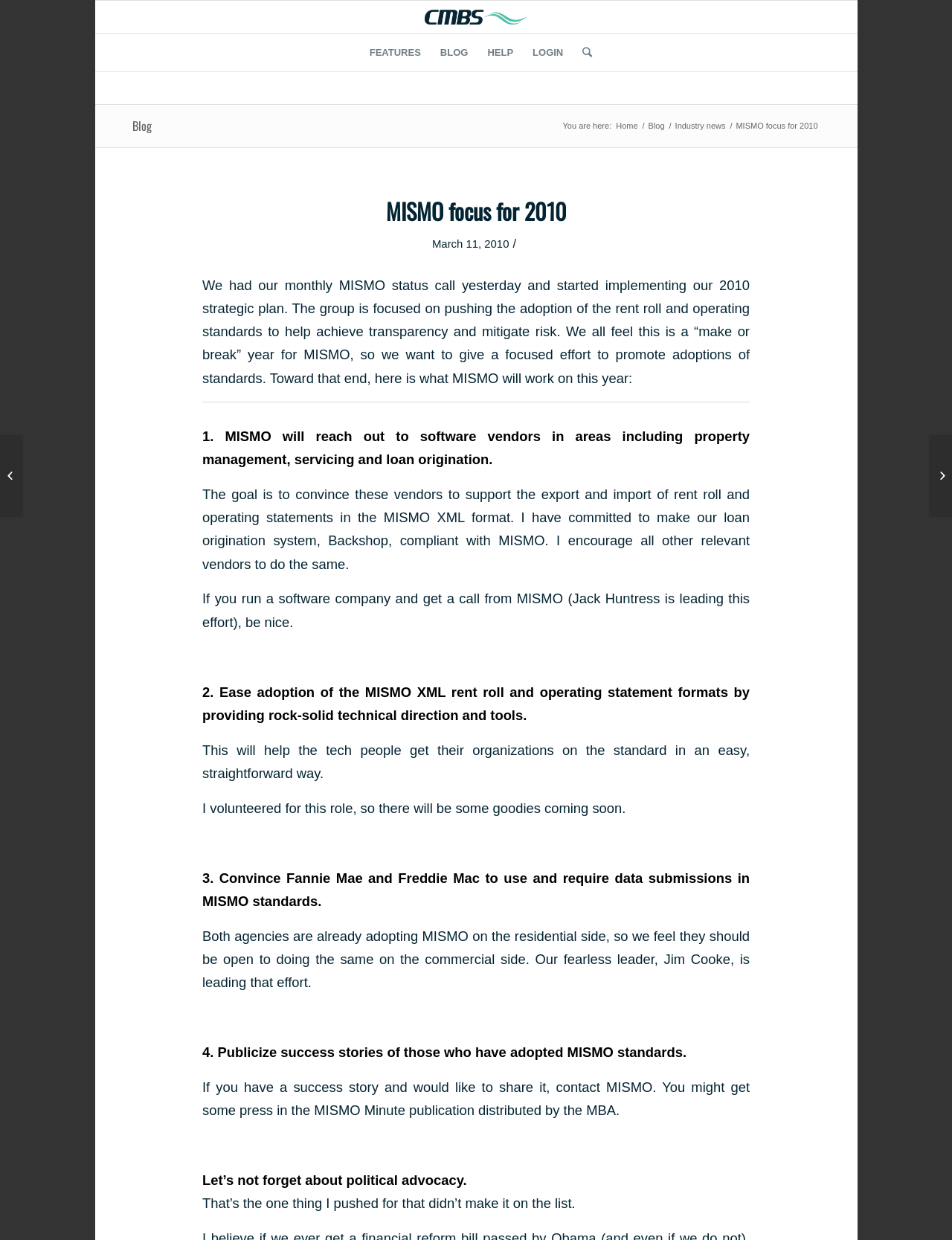Pinpoint the bounding box coordinates of the clickable element to carry out the following instruction: "Visit the 'Industry news' page."

[0.707, 0.097, 0.764, 0.106]